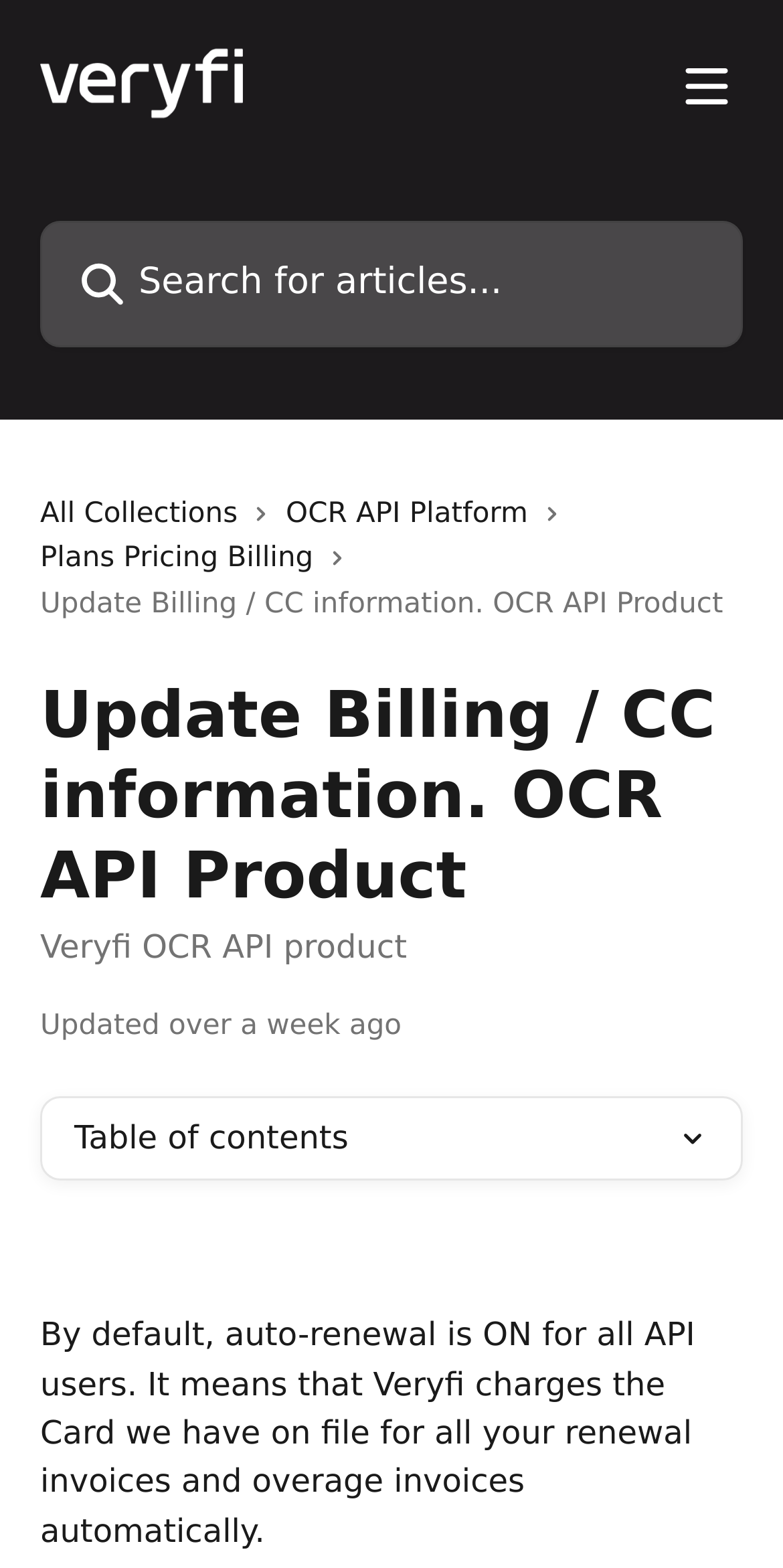Locate and generate the text content of the webpage's heading.

Other Related Articles: